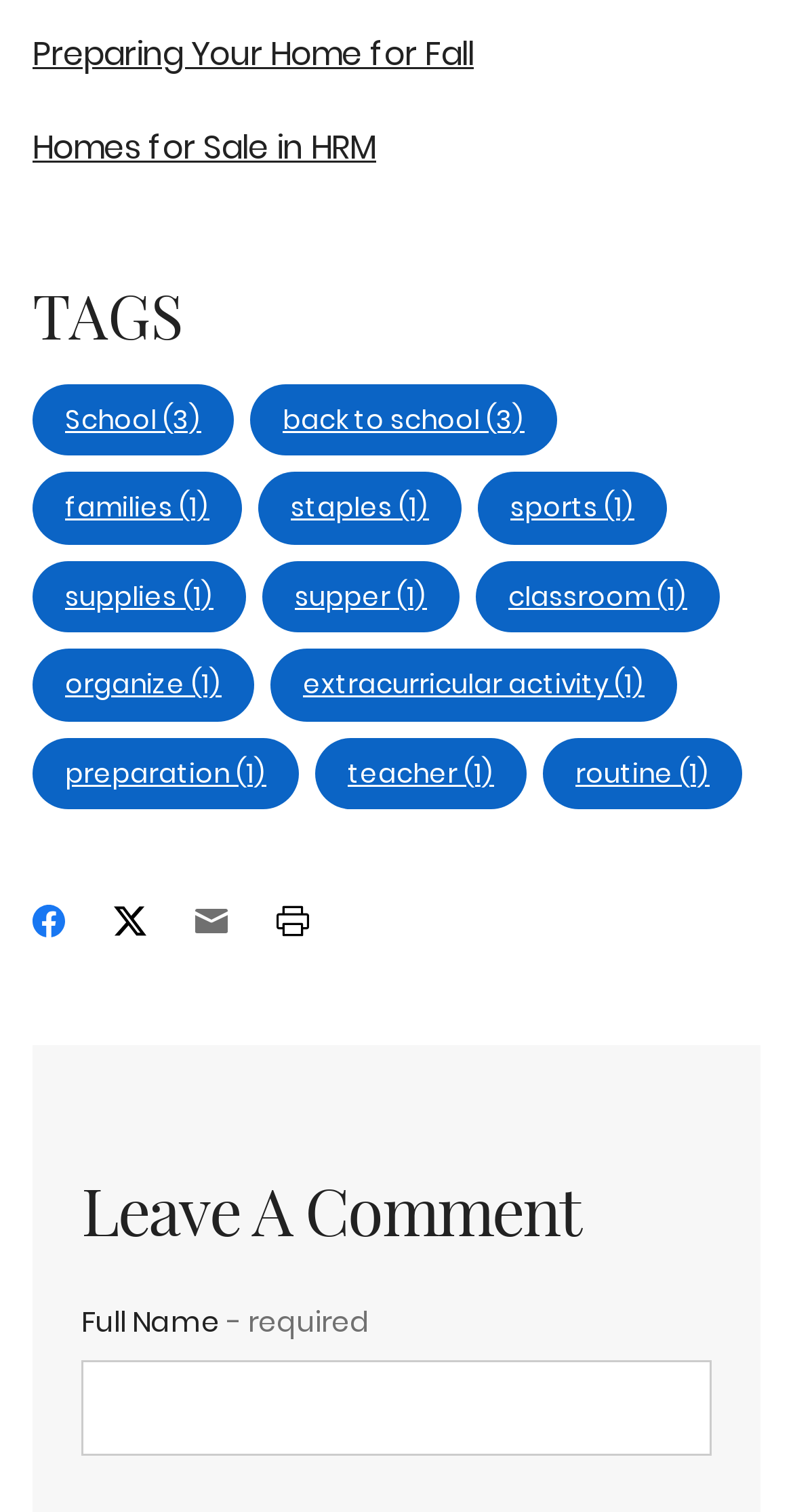Pinpoint the bounding box coordinates of the element you need to click to execute the following instruction: "Click on 'School'". The bounding box should be represented by four float numbers between 0 and 1, in the format [left, top, right, bottom].

[0.041, 0.254, 0.295, 0.302]